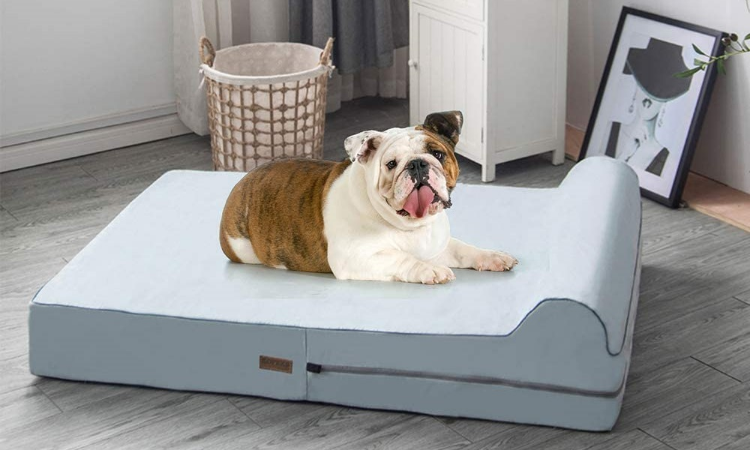What type of furniture is in the background?
Look at the image and answer the question with a single word or phrase.

White cabinet